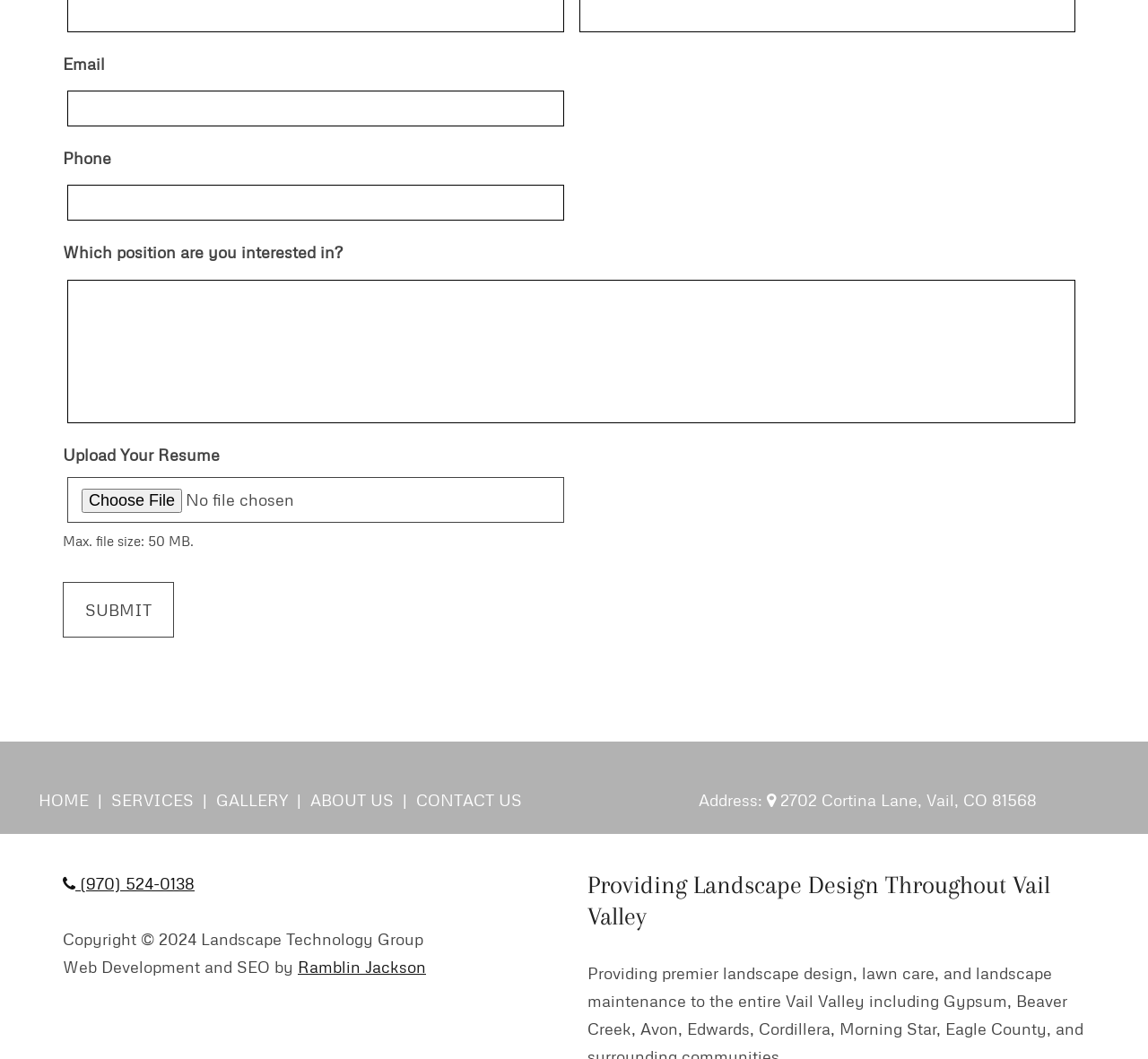Determine the bounding box coordinates of the UI element described below. Use the format (top-left x, top-left y, bottom-right x, bottom-right y) with floating point numbers between 0 and 1: Ramblin Jackson

[0.259, 0.904, 0.371, 0.922]